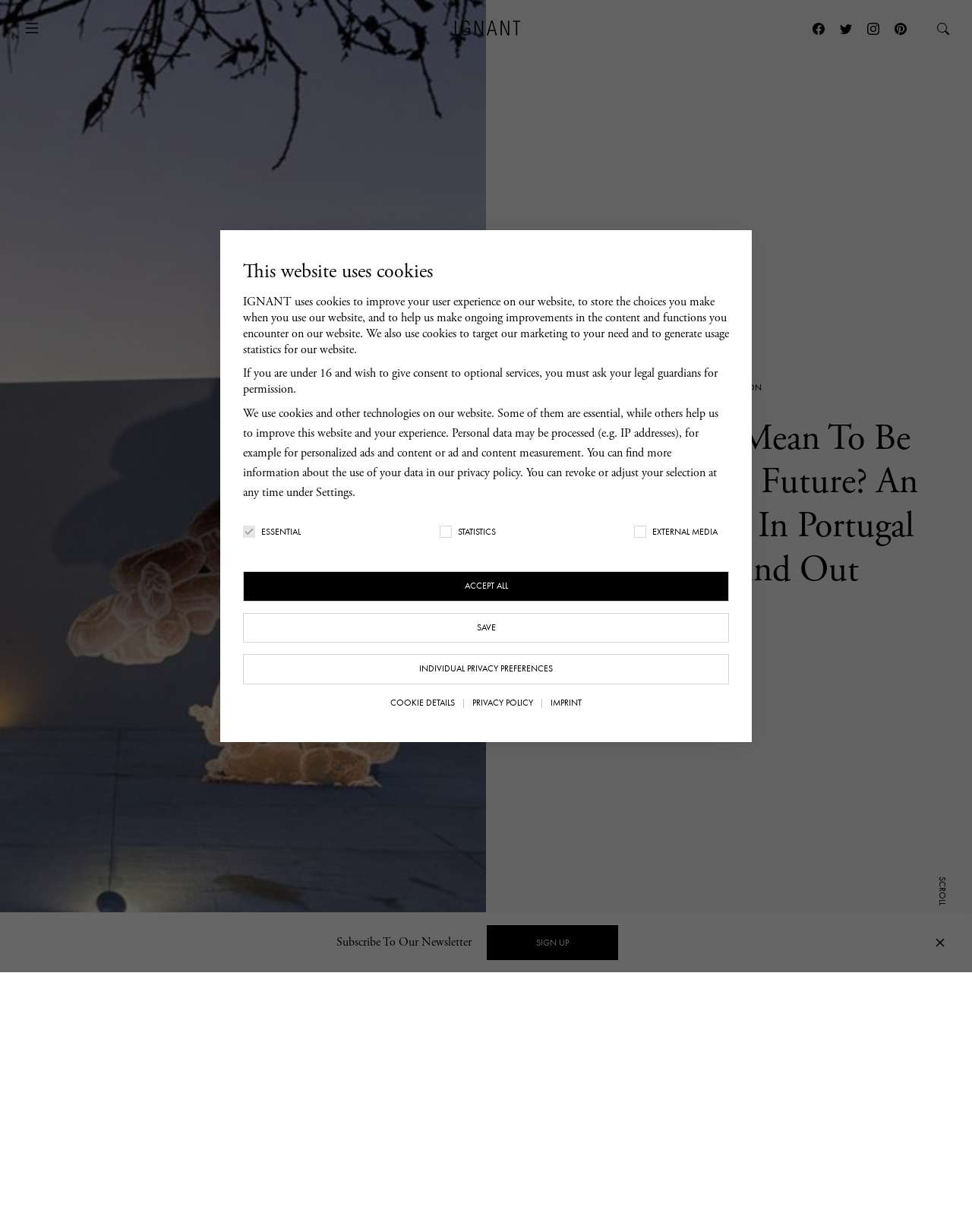Could you locate the bounding box coordinates for the section that should be clicked to accomplish this task: "Scroll down".

[0.963, 0.711, 0.976, 0.735]